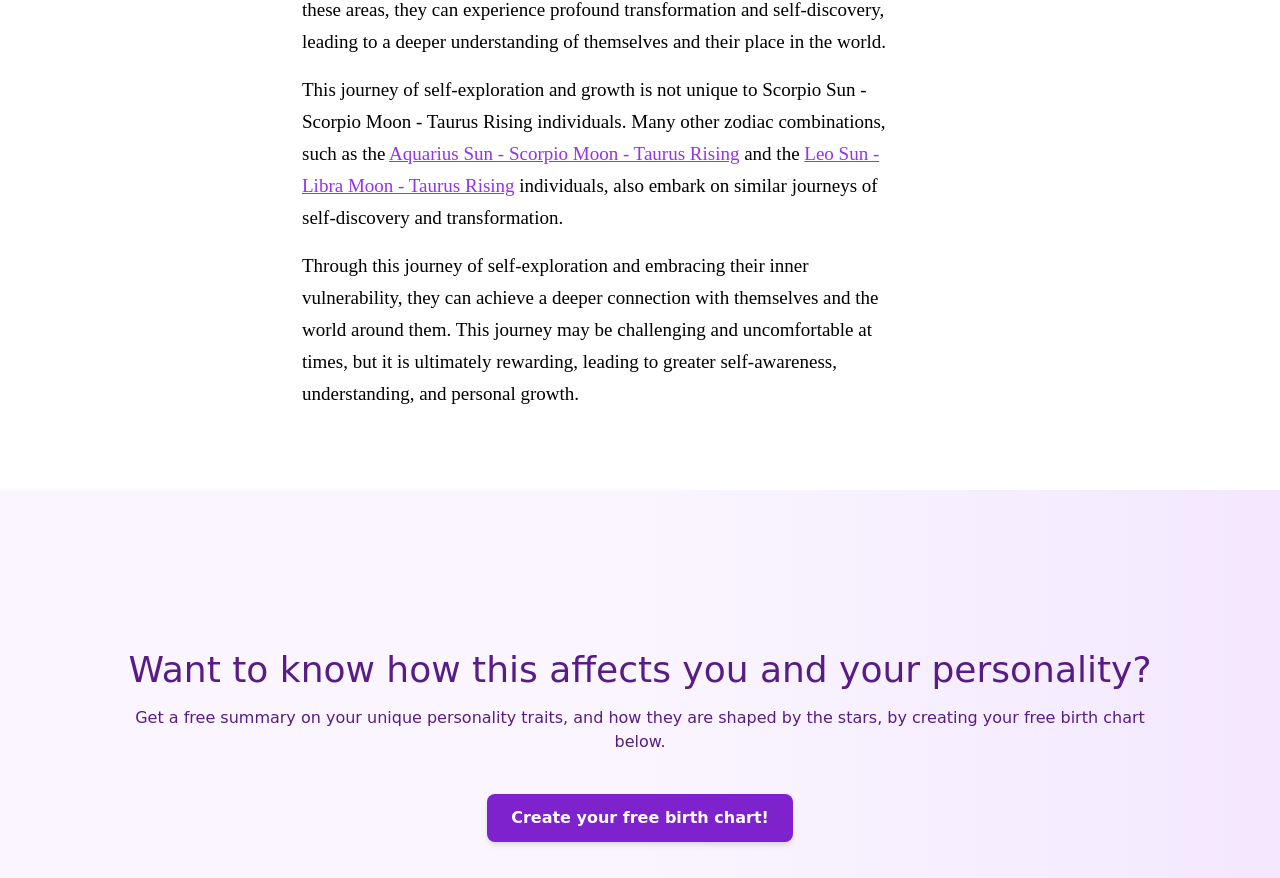Consider the image and give a detailed and elaborate answer to the question: 
What is the tone of the webpage's message?

The webpage's message is encouraging, as it suggests that individuals can achieve greater self-awareness and personal growth through embracing their inner vulnerability, and provides a call-to-action to create a free birth chart to learn more about one's personality traits.